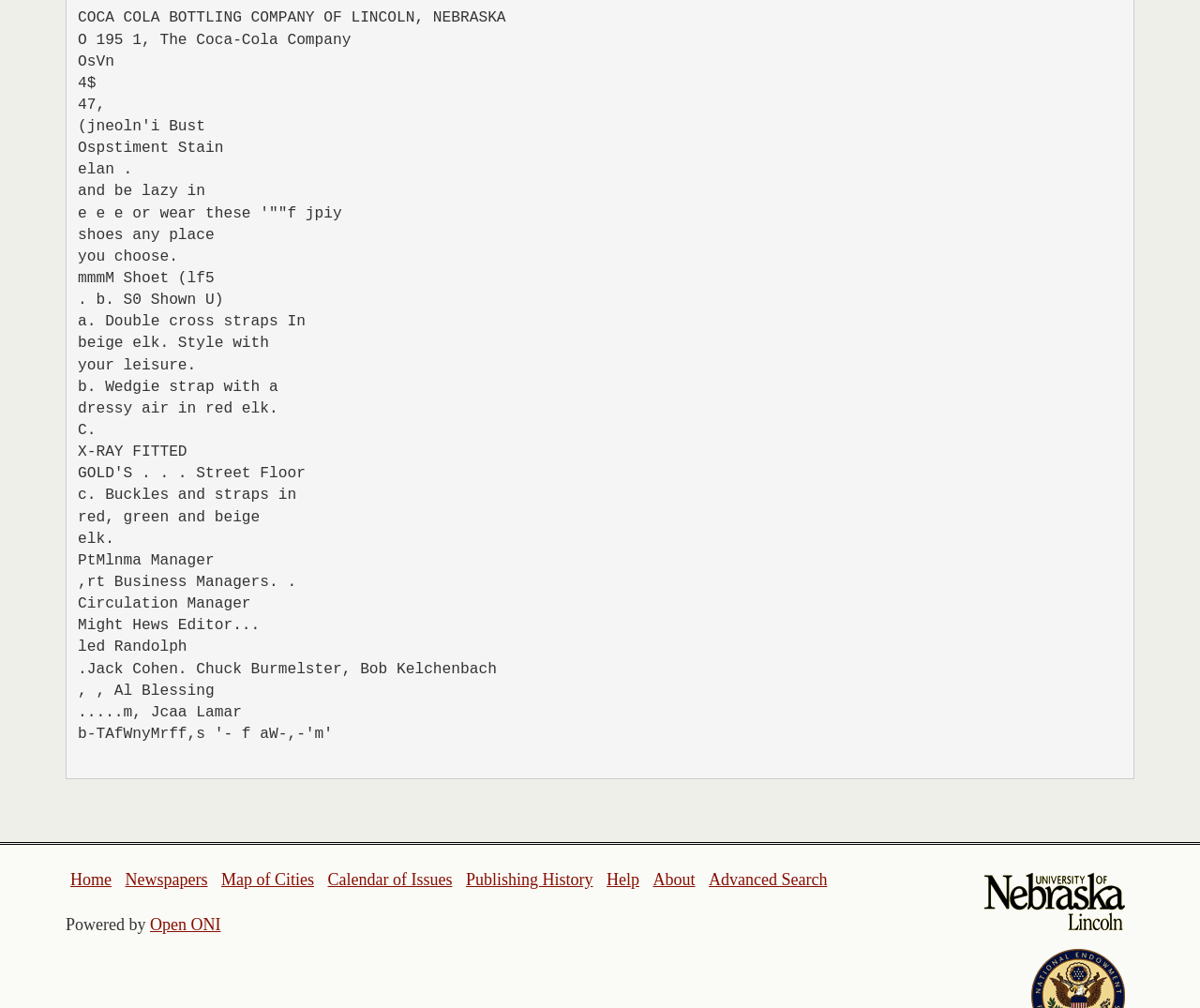Please identify the bounding box coordinates of the clickable area that will allow you to execute the instruction: "Write a comment".

None